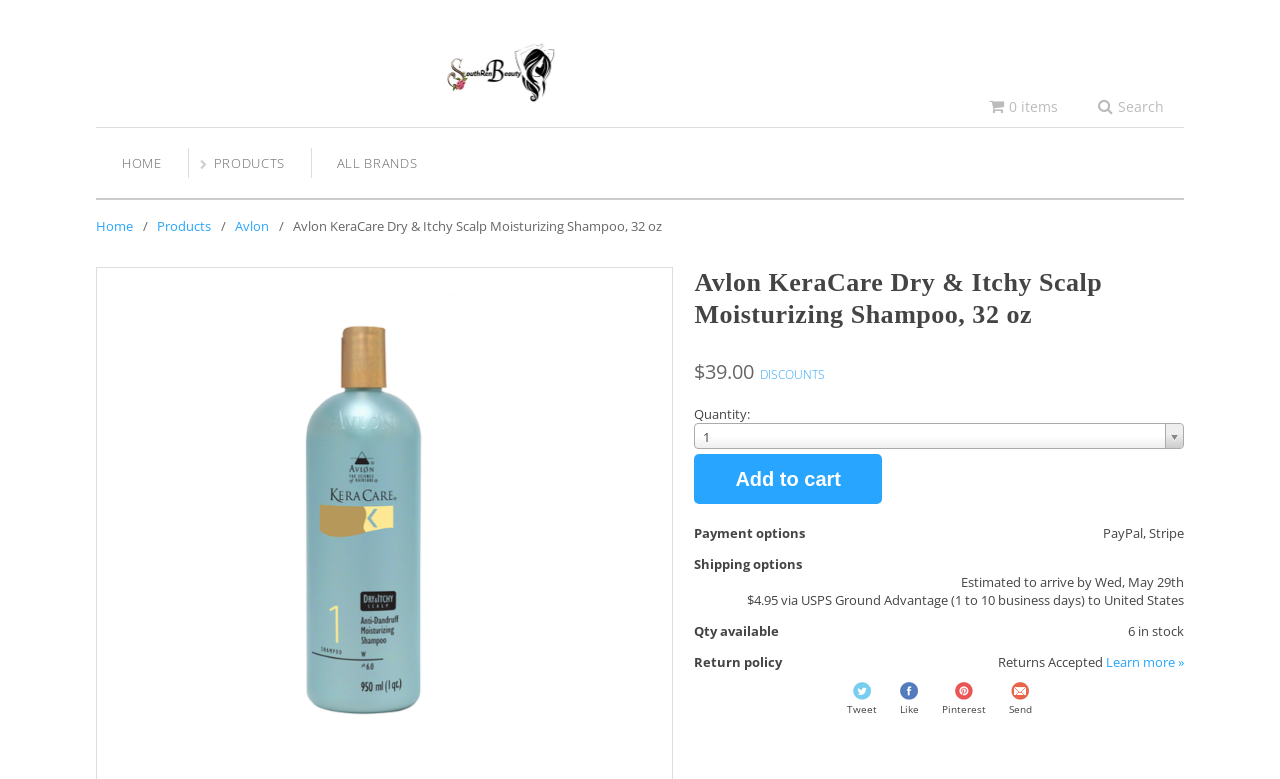How many items are in the cart?
Deliver a detailed and extensive answer to the question.

The number of items in the cart can be determined by looking at the top right corner of the webpage, where the cart icon is located. The text next to the icon indicates that there are 0 items in the cart.